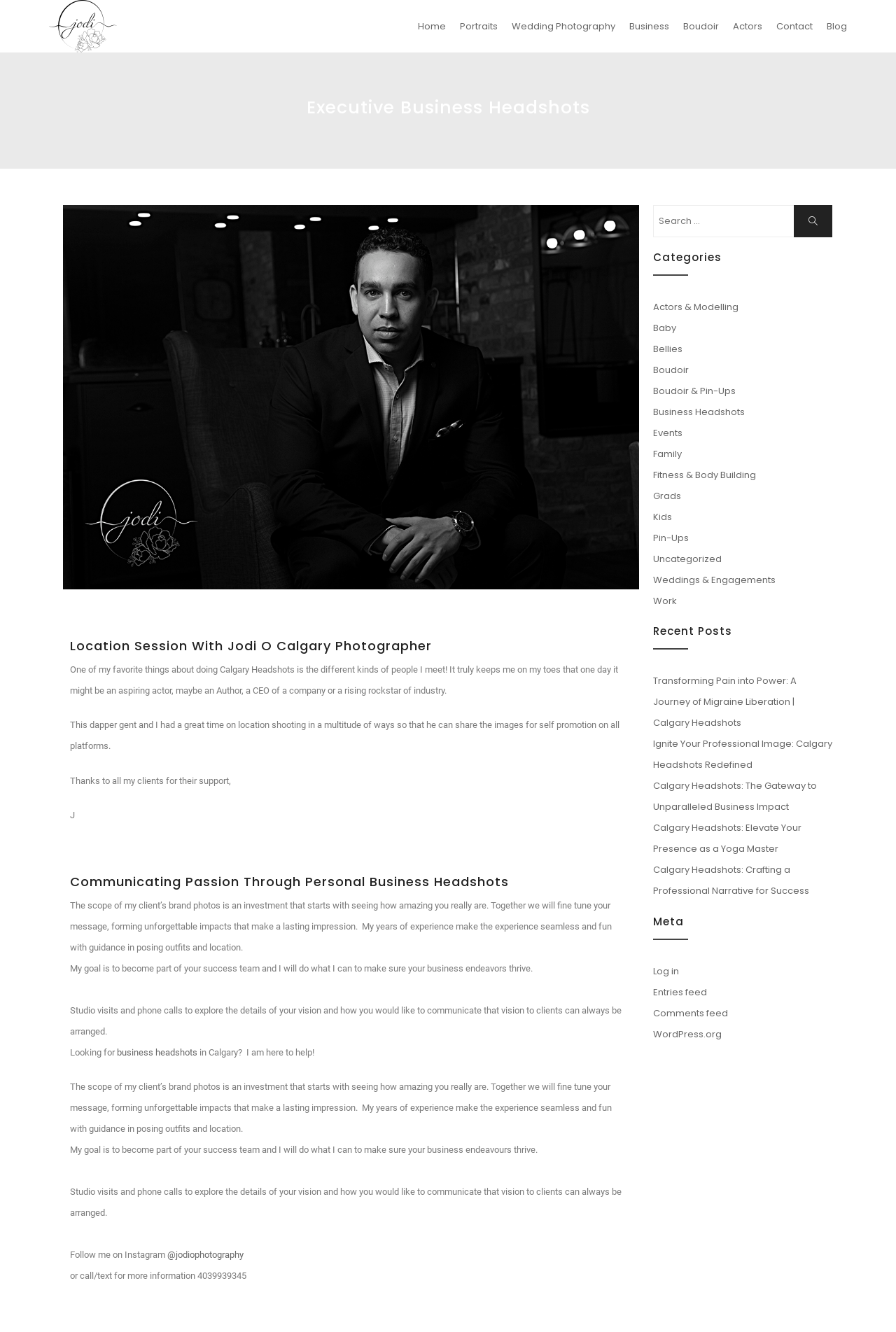Answer the question below using just one word or a short phrase: 
What is the purpose of the photographer's work?

Business Headshots